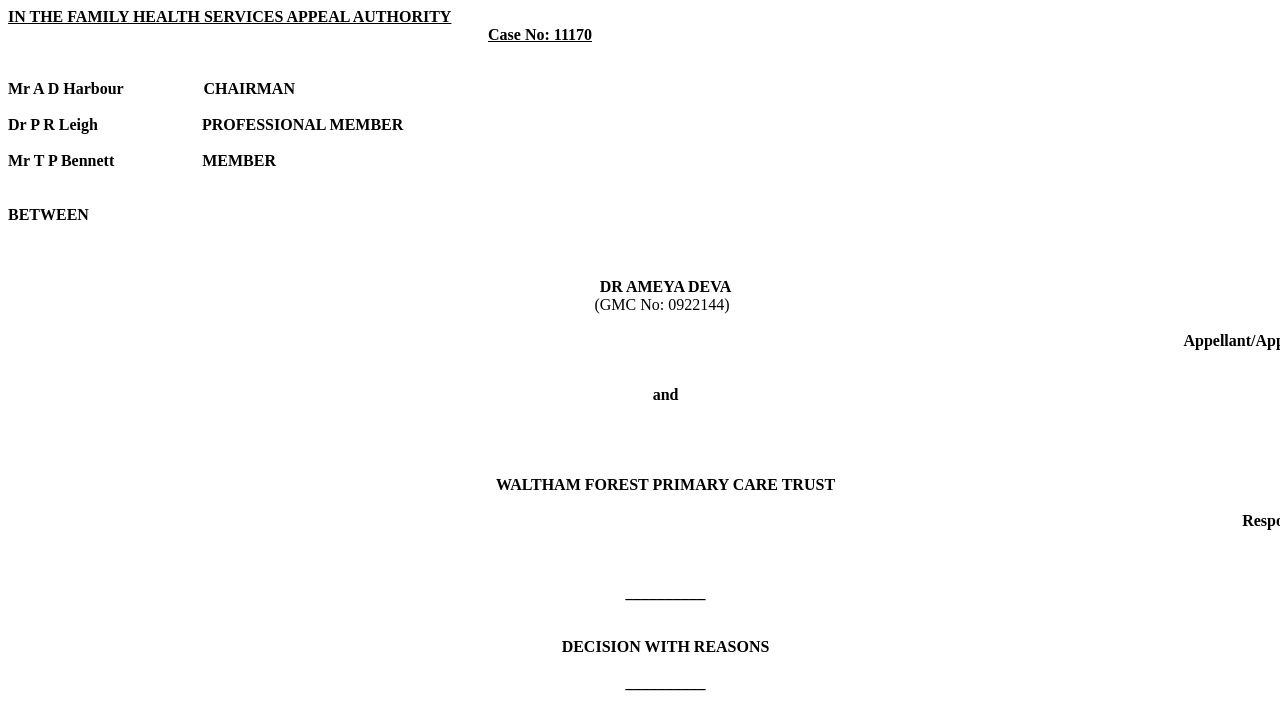Please use the details from the image to answer the following question comprehensively:
What is the case number?

The case number is mentioned at the top of the webpage, specifically in the text 'Case No: 11170'.